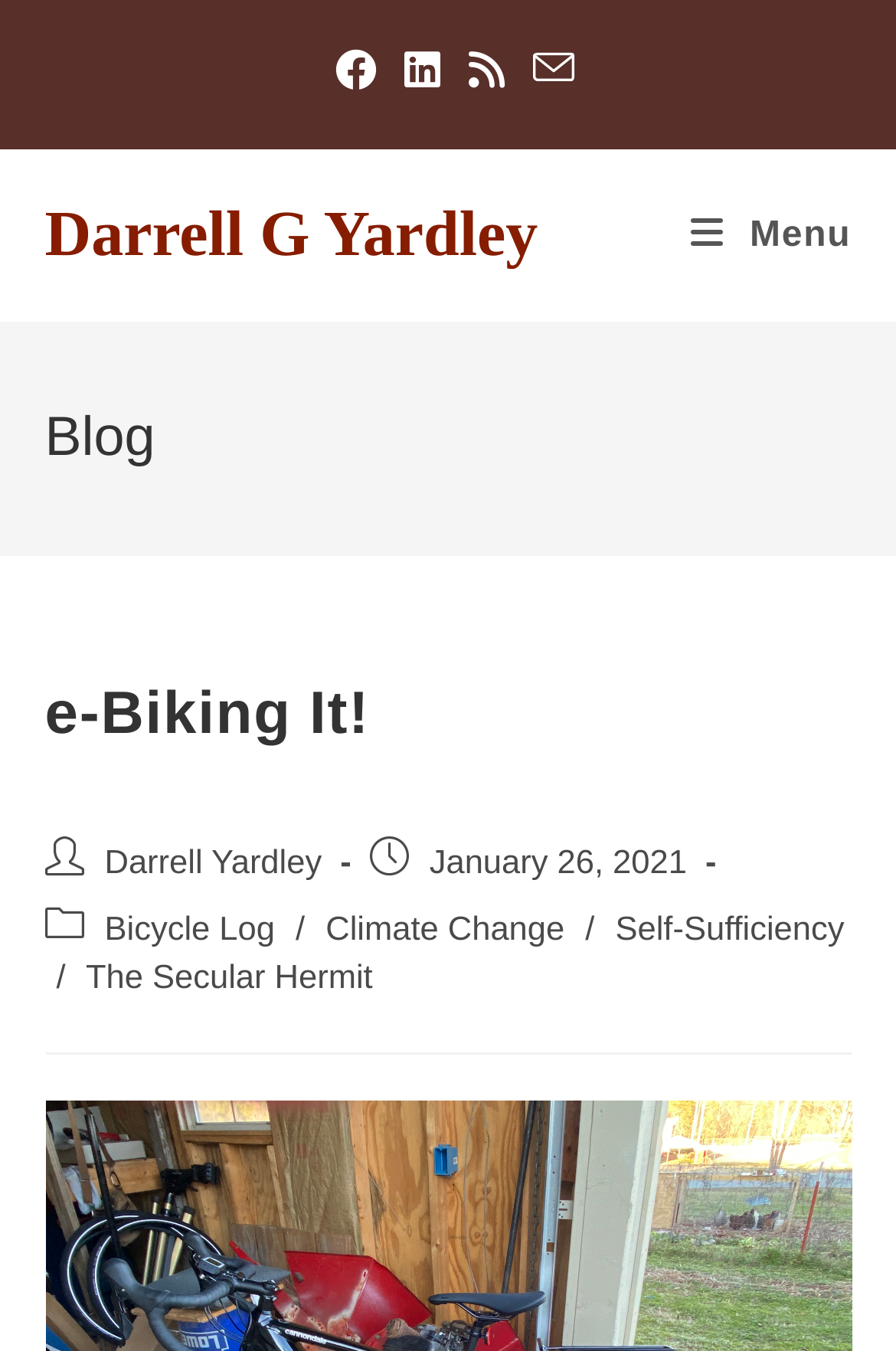Please answer the following question using a single word or phrase: 
What is the category of the latest article?

Bicycle Log